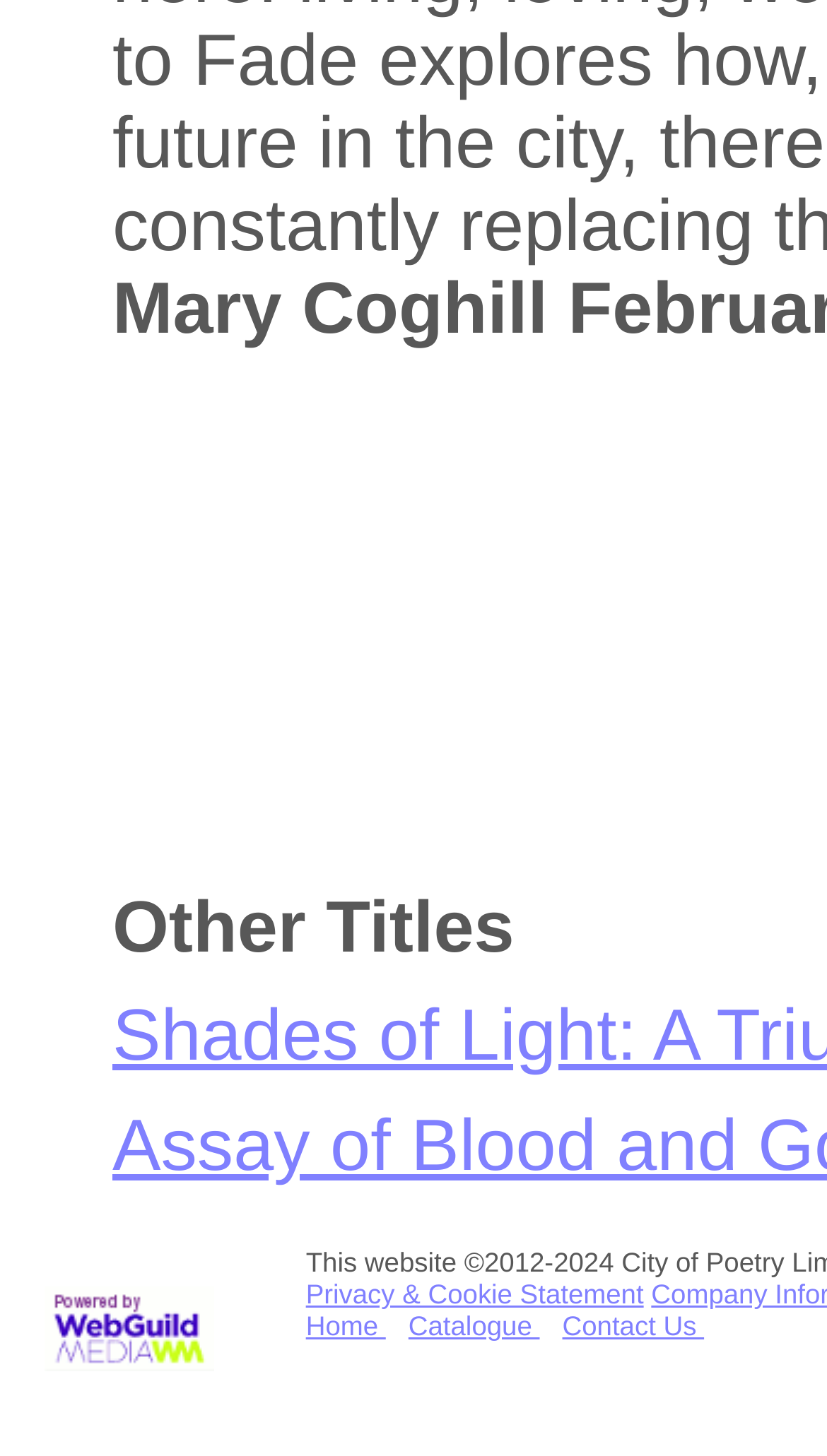Please predict the bounding box coordinates (top-left x, top-left y, bottom-right x, bottom-right y) for the UI element in the screenshot that fits the description: alt="Powered by WebGuild SE"

[0.028, 0.924, 0.285, 0.946]